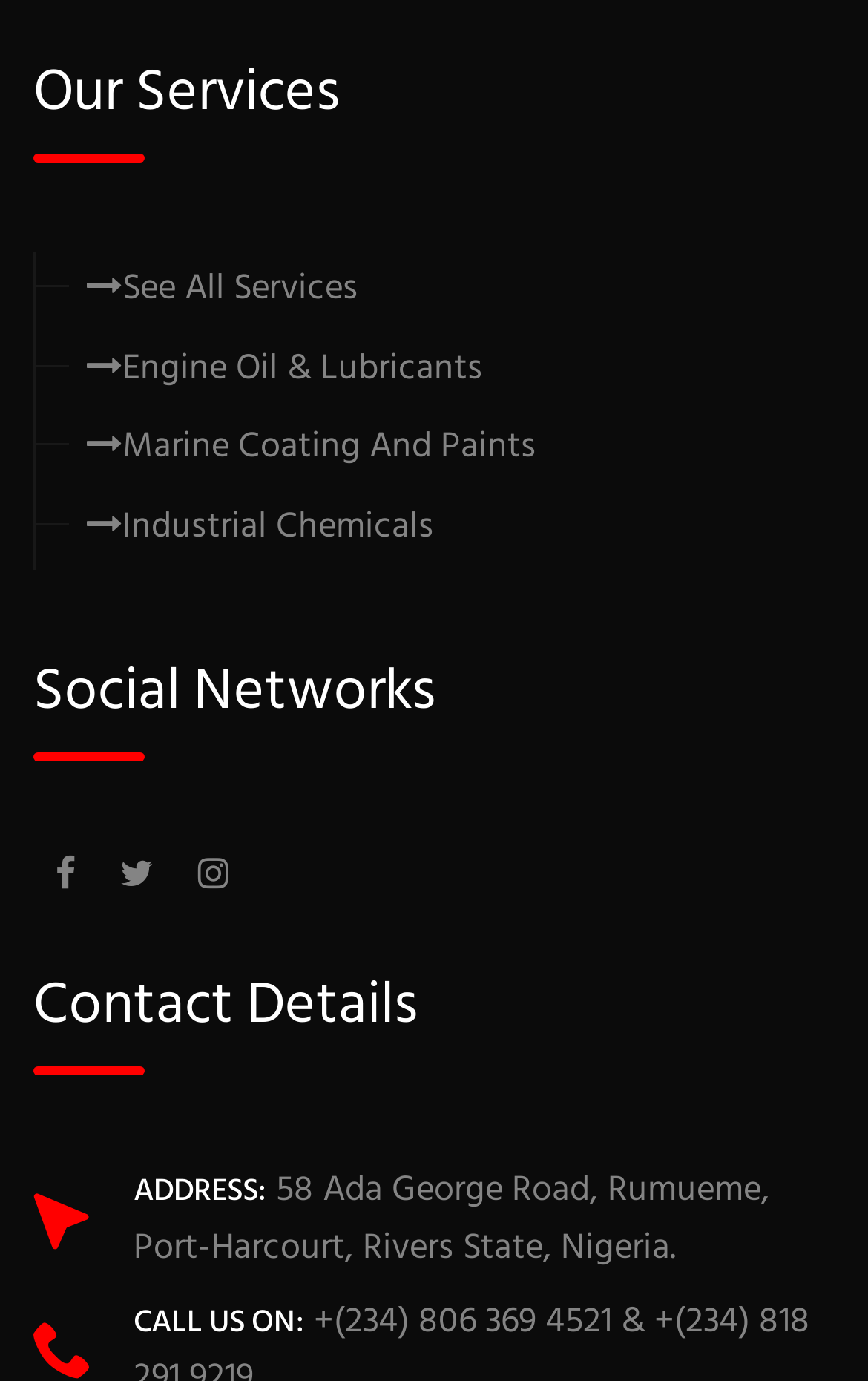What is the city of the address?
Kindly offer a comprehensive and detailed response to the question.

The city of the address can be found by looking at the text under the 'ADDRESS:' label. The full address is '58 Ada George Road, Rumueme, Port-Harcourt, Rivers State, Nigeria.', and the city is Port-Harcourt.